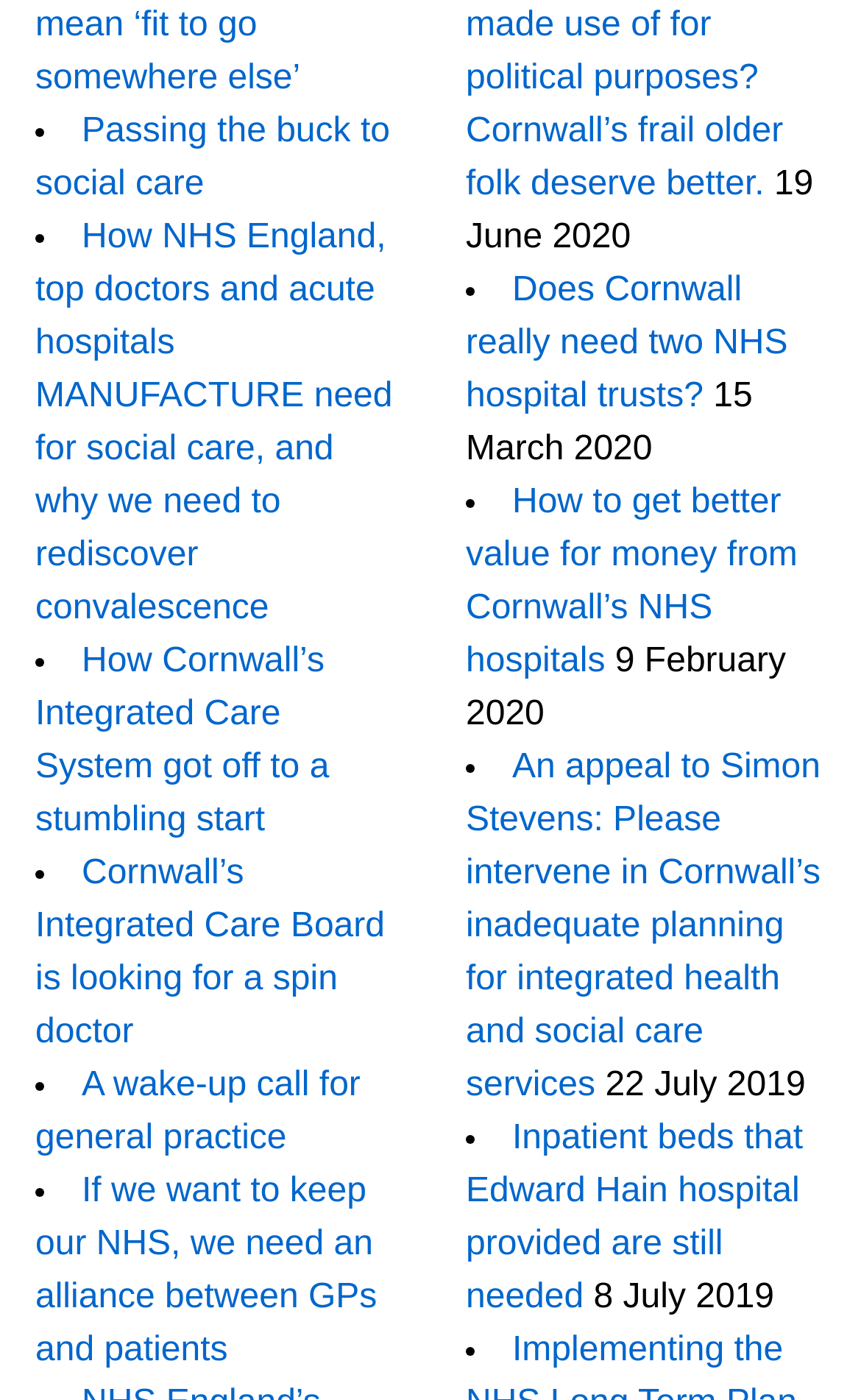Please identify the bounding box coordinates of the element's region that I should click in order to complete the following instruction: "Click on 'Does Cornwall really need two NHS hospital trusts?'". The bounding box coordinates consist of four float numbers between 0 and 1, i.e., [left, top, right, bottom].

[0.541, 0.194, 0.915, 0.297]